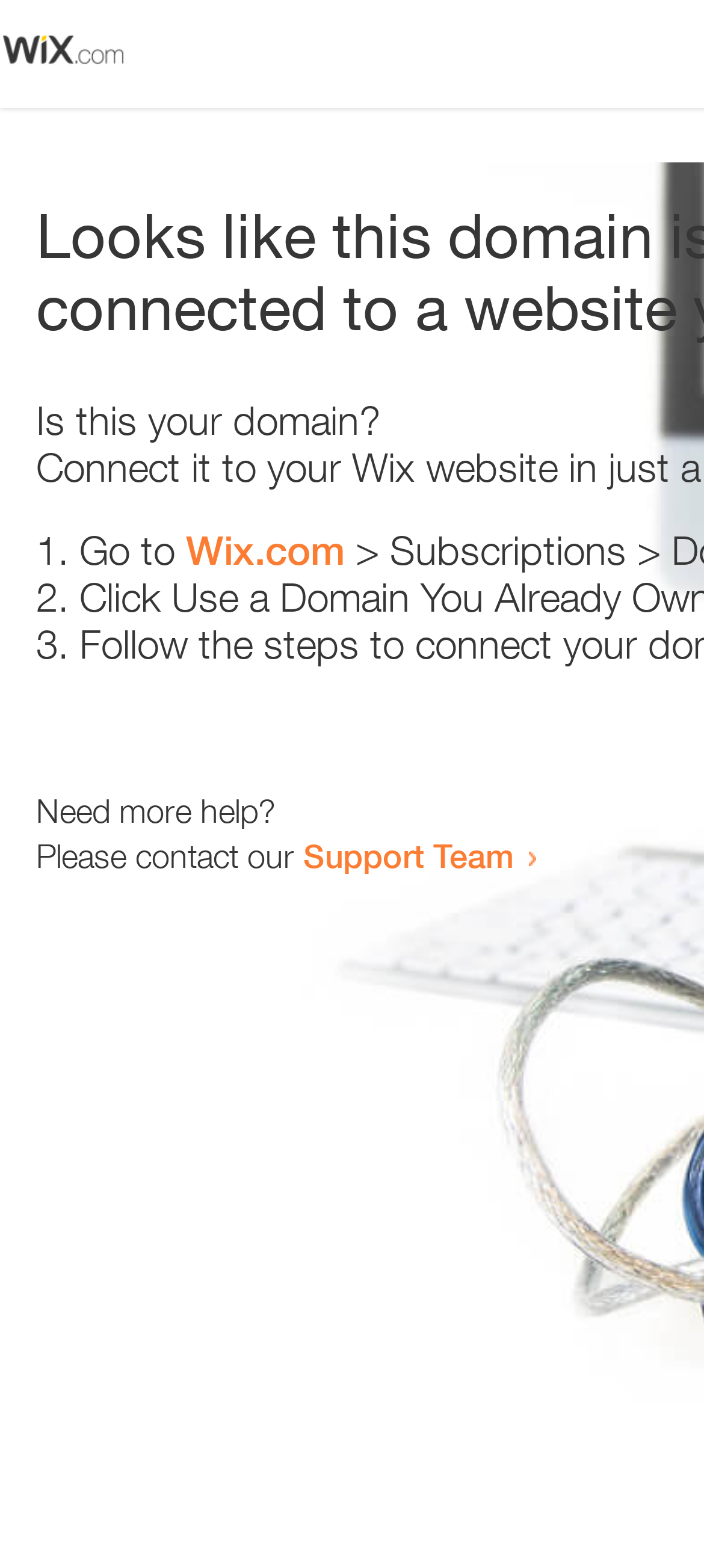Please identify and generate the text content of the webpage's main heading.

Looks like this domain isn't
connected to a website yet